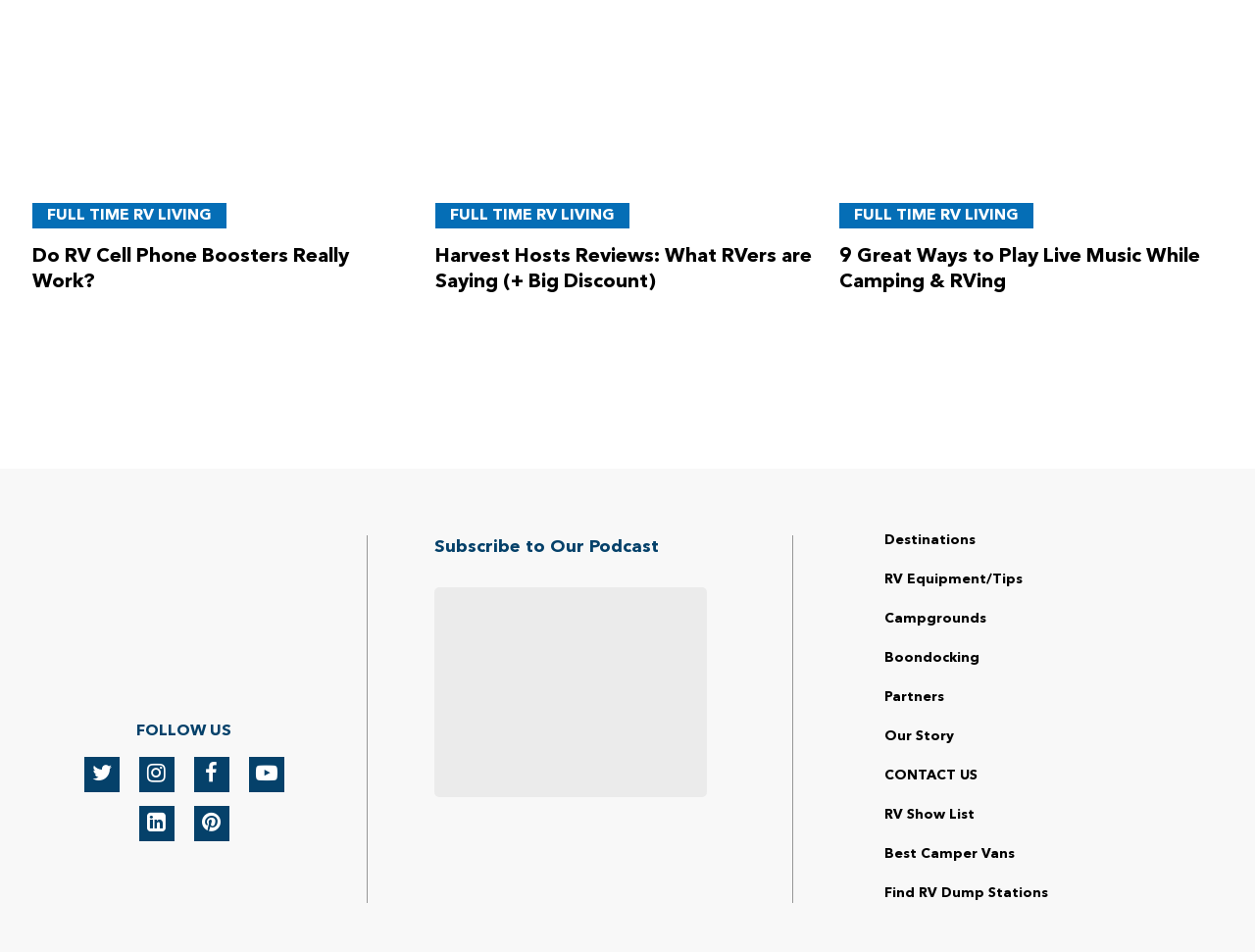Please reply with a single word or brief phrase to the question: 
How can users contact the website owners?

CONTACT US link